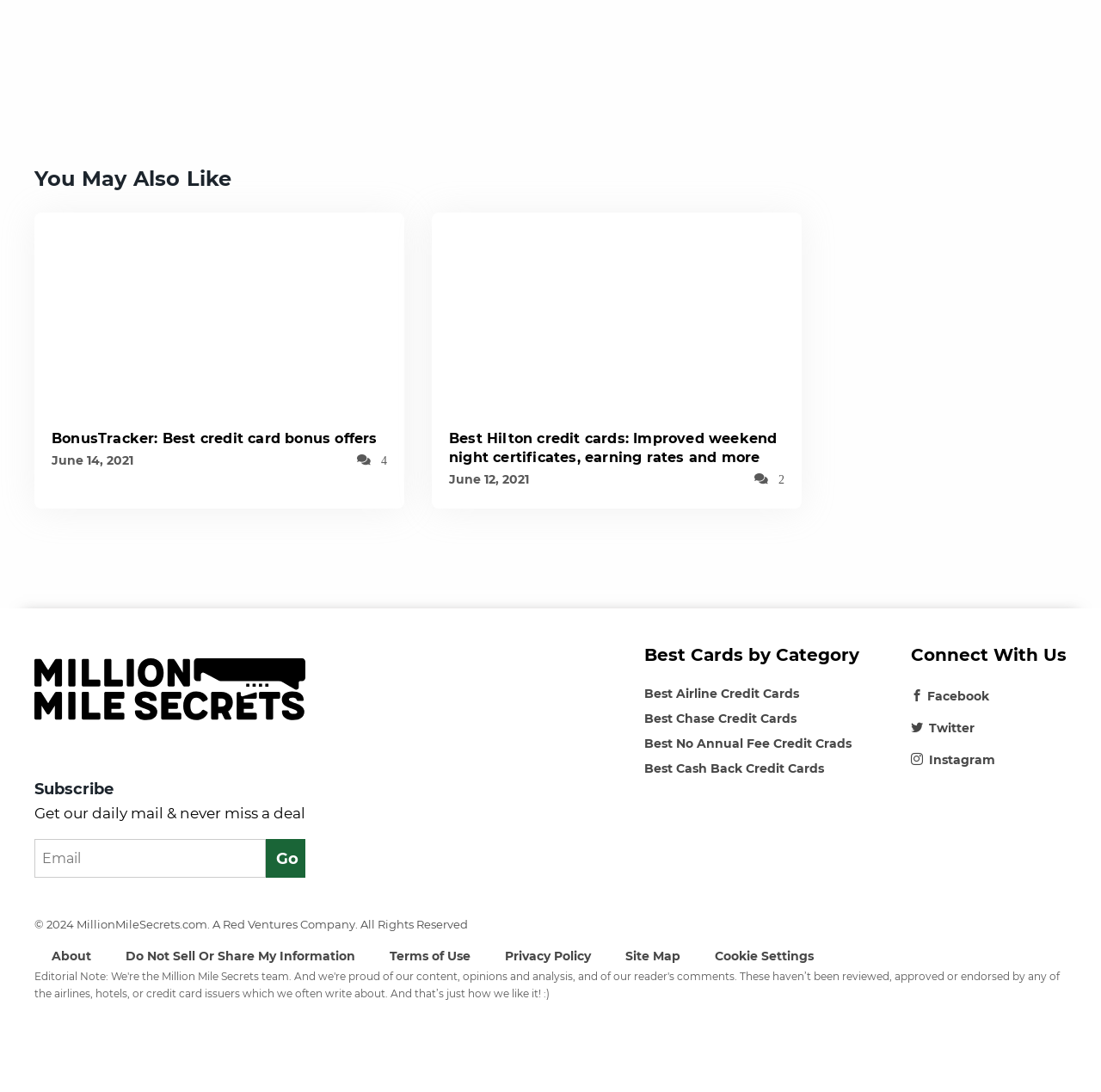Respond to the following question with a brief word or phrase:
What is the title of the first post?

BonusTracker: Best credit card bonus offers